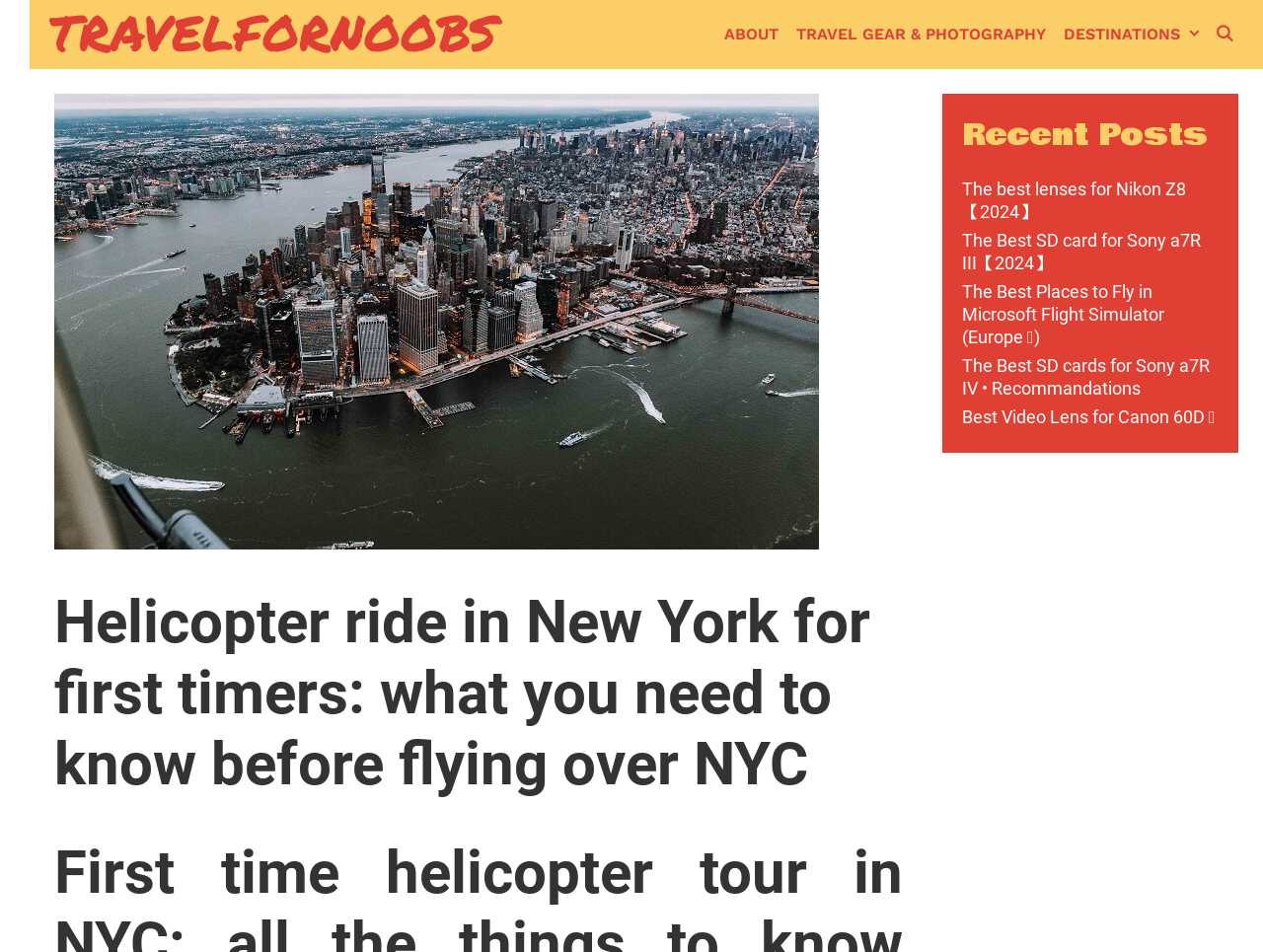What is the main topic of the webpage?
Please look at the screenshot and answer in one word or a short phrase.

Helicopter ride in NYC